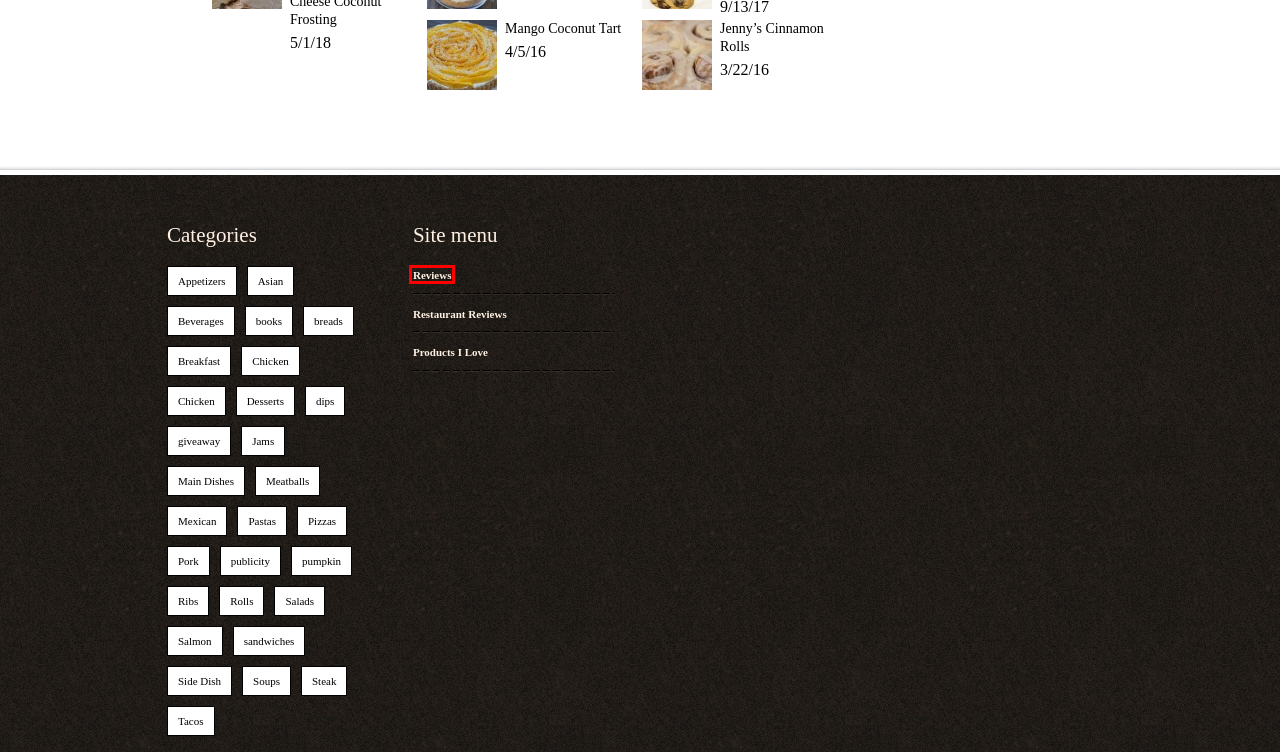Provided is a screenshot of a webpage with a red bounding box around an element. Select the most accurate webpage description for the page that appears after clicking the highlighted element. Here are the candidates:
A. Products I Love | Jenny Evans
B. Desserts | Jenny Evans
C. Restaurant Reviews | Jenny Evans
D. Mango Coconut Tart | Jenny Evans
E. Reviews | Jenny Evans
F. Asian | Jenny Evans
G. Jenny’s Cinnamon Rolls | Jenny Evans
H. pumpkin | Jenny Evans

E